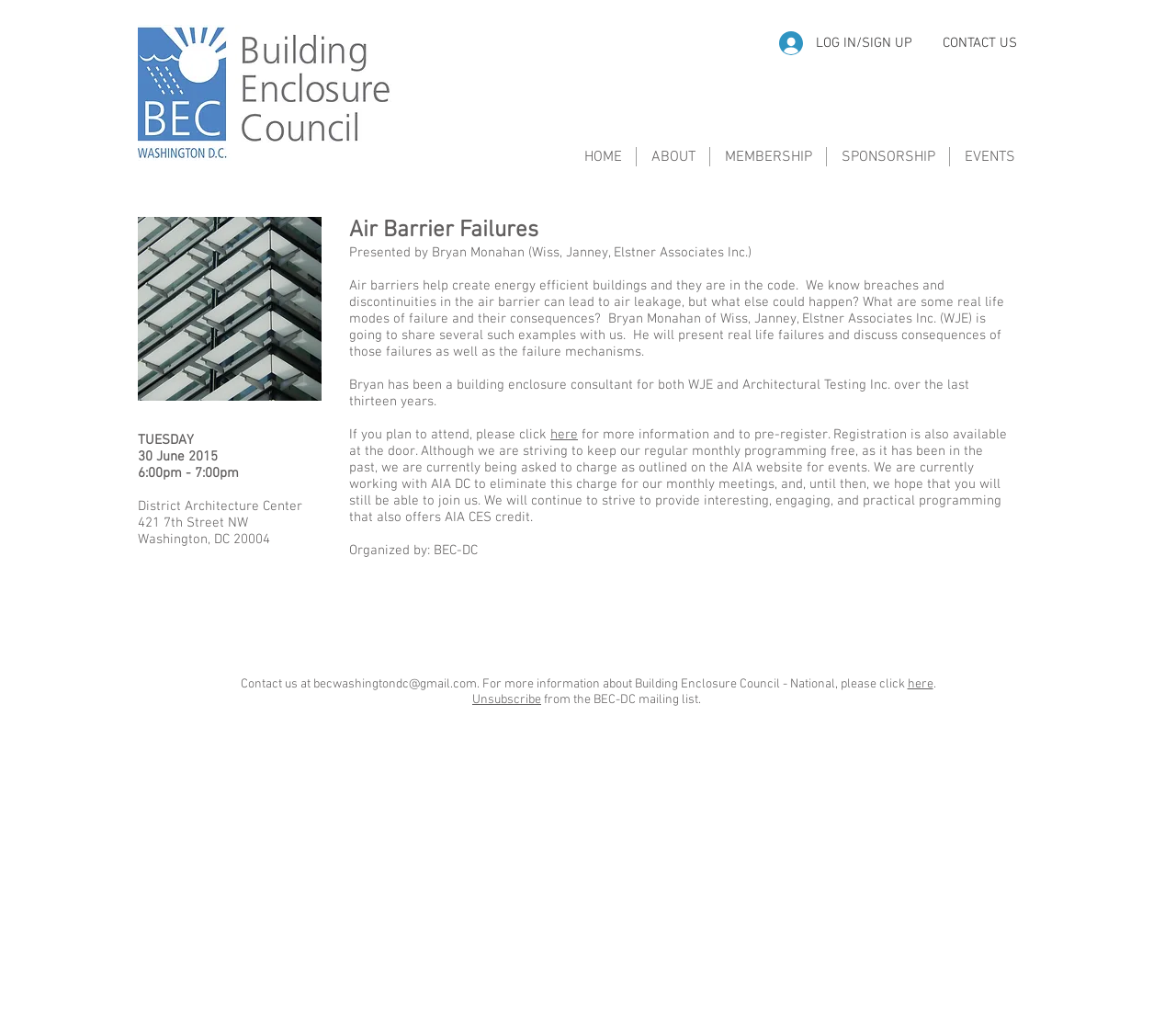Who is the presenter of the event?
Can you provide a detailed and comprehensive answer to the question?

I found the presenter's name by reading the StaticText element that describes the event. The text mentions 'Presented by Bryan Monahan (Wiss, Janney, Elstner Associates Inc.)', which indicates that Bryan Monahan is the presenter of the event.